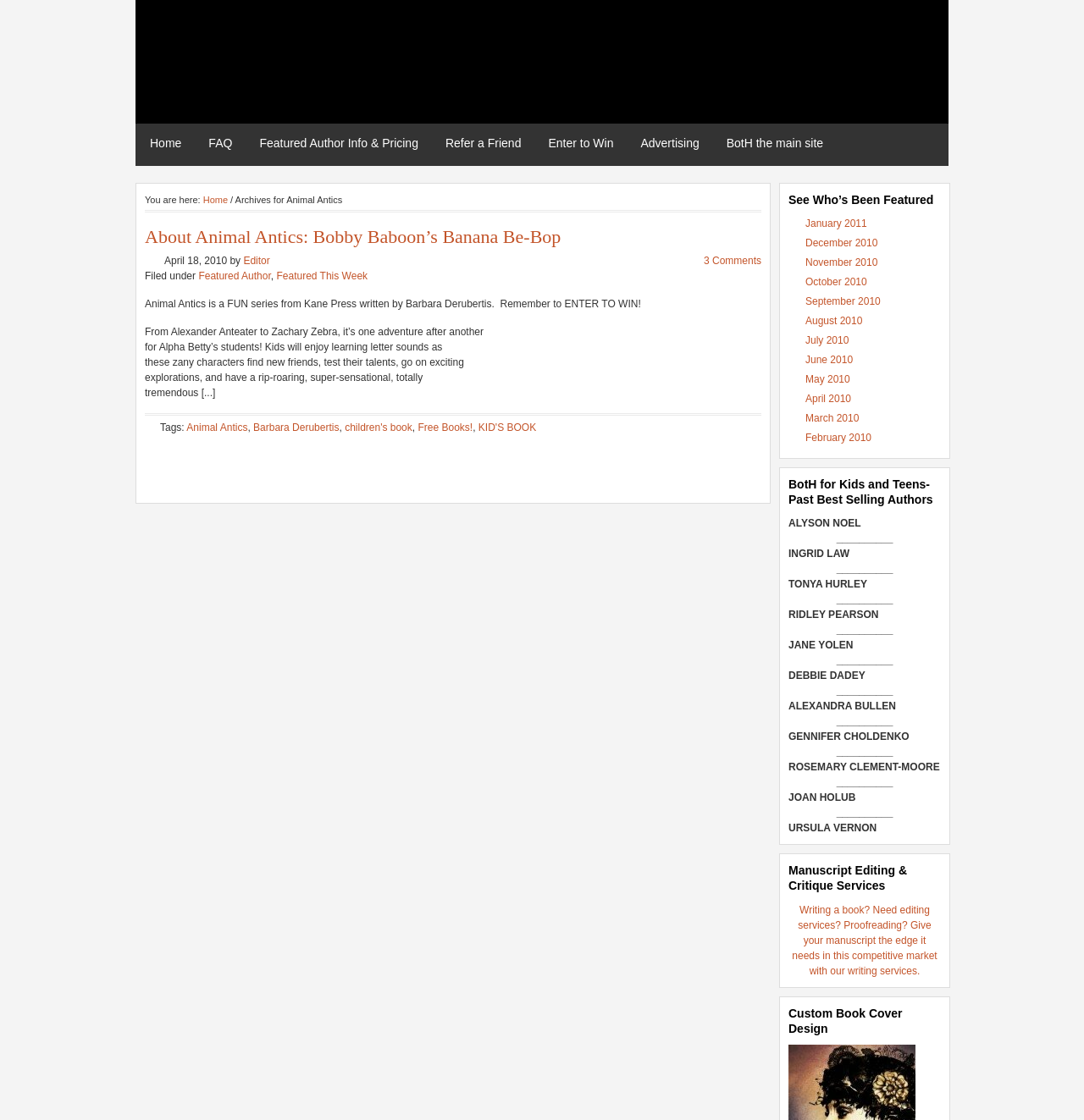Determine the bounding box coordinates of the clickable region to follow the instruction: "Click on 'Home'".

[0.127, 0.118, 0.181, 0.138]